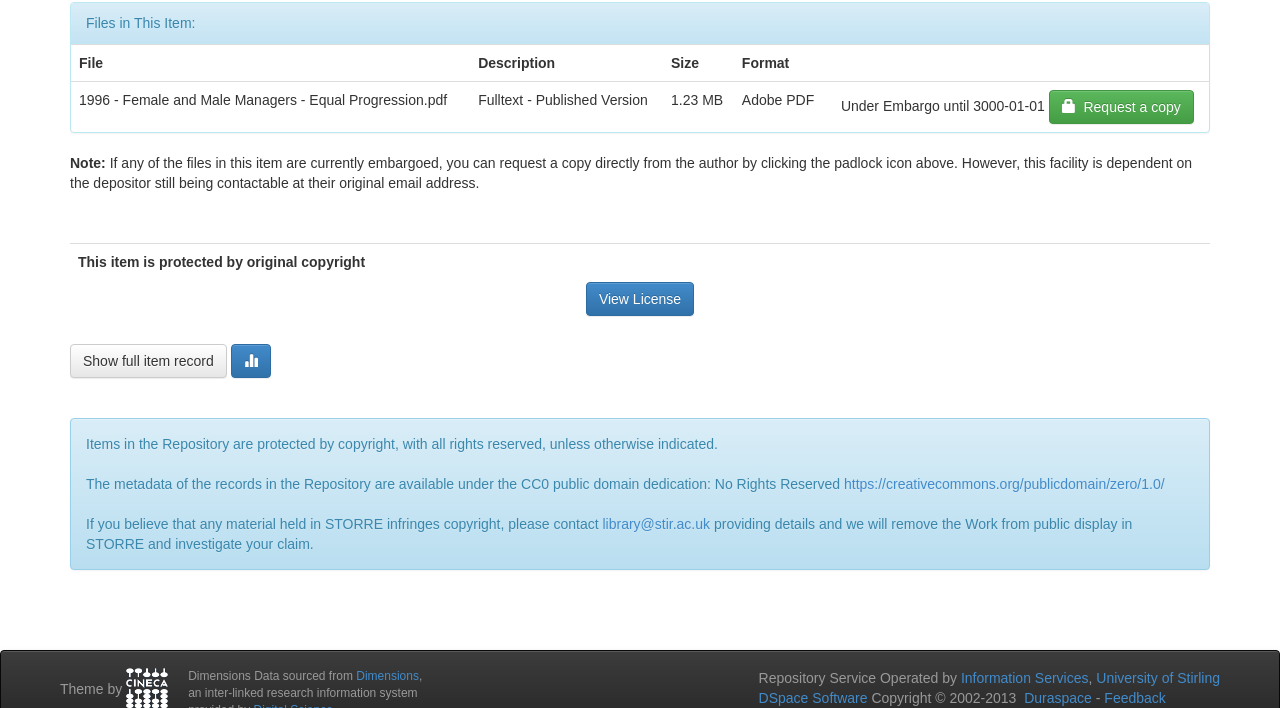Give the bounding box coordinates for the element described as: "View License".

[0.458, 0.398, 0.542, 0.446]